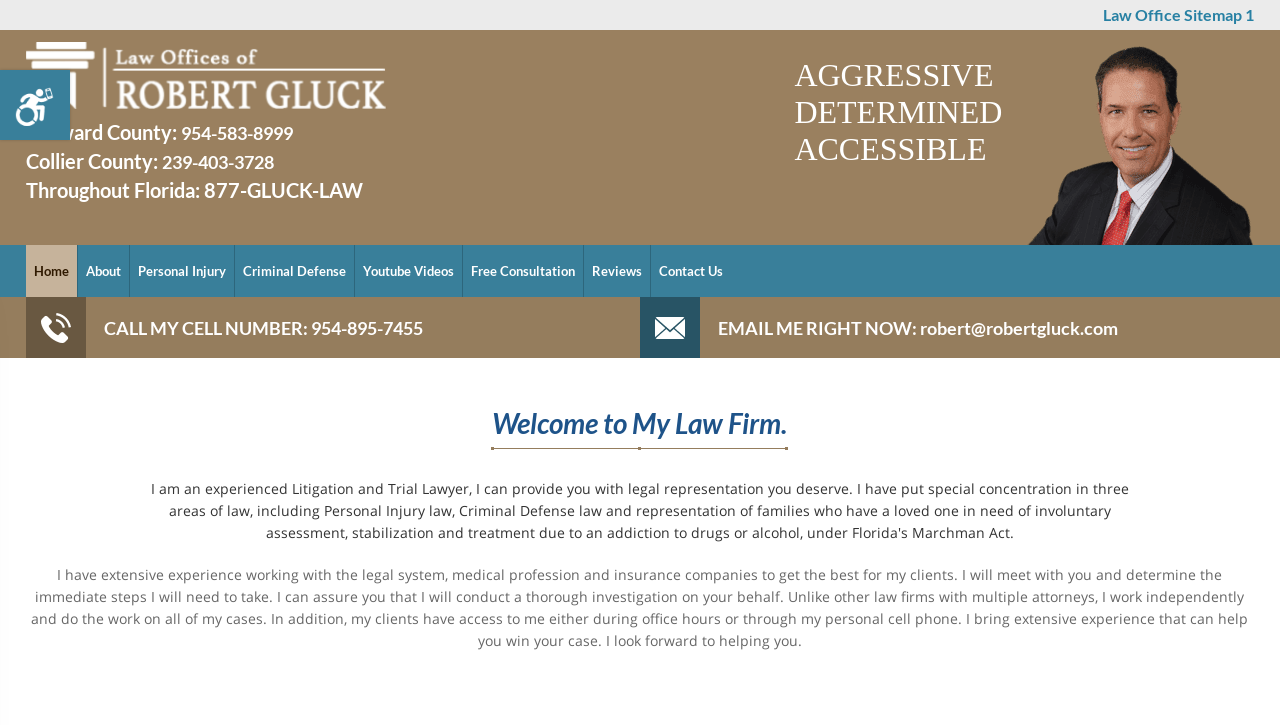Using the format (top-left x, top-left y, bottom-right x, bottom-right y), and given the element description, identify the bounding box coordinates within the screenshot: Youtube Videos

[0.277, 0.338, 0.361, 0.41]